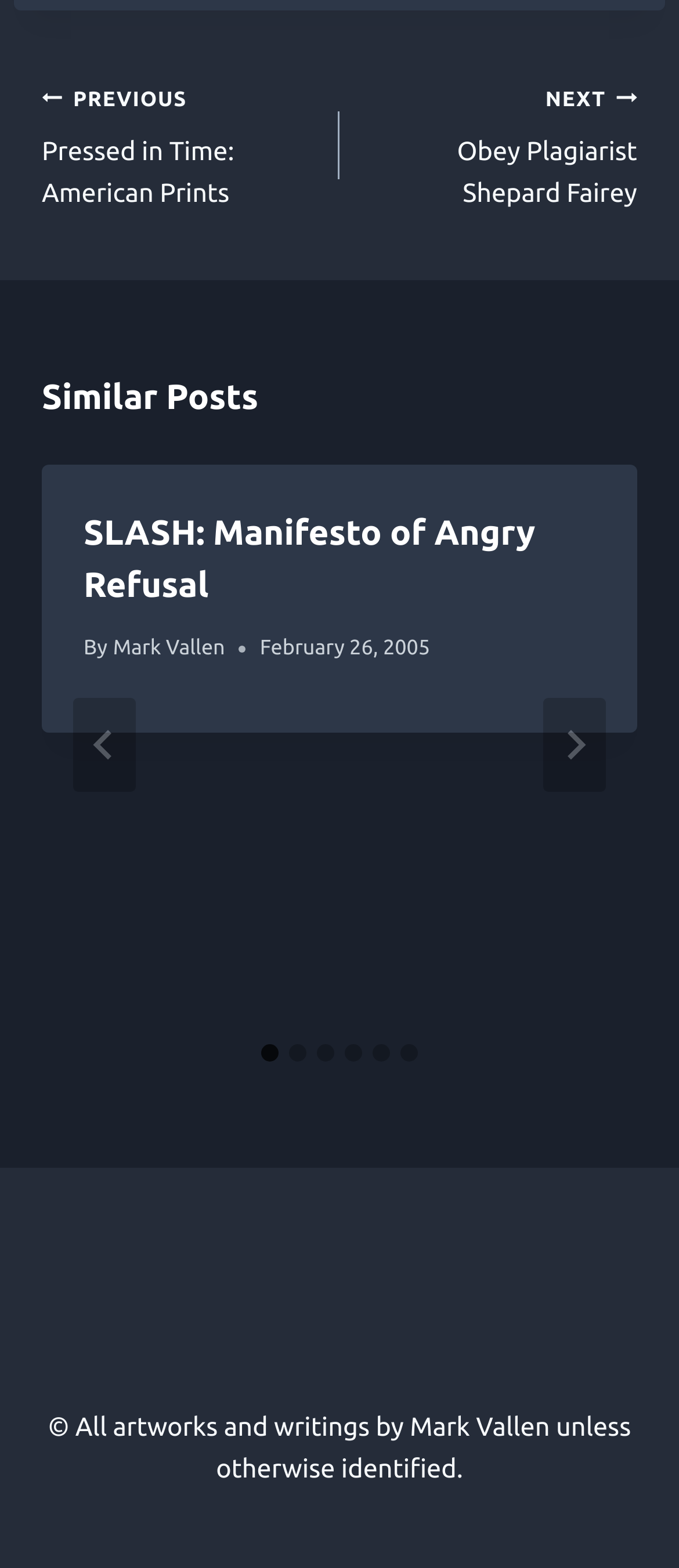How many slides are available in the current post?
Answer the question based on the image using a single word or a brief phrase.

6